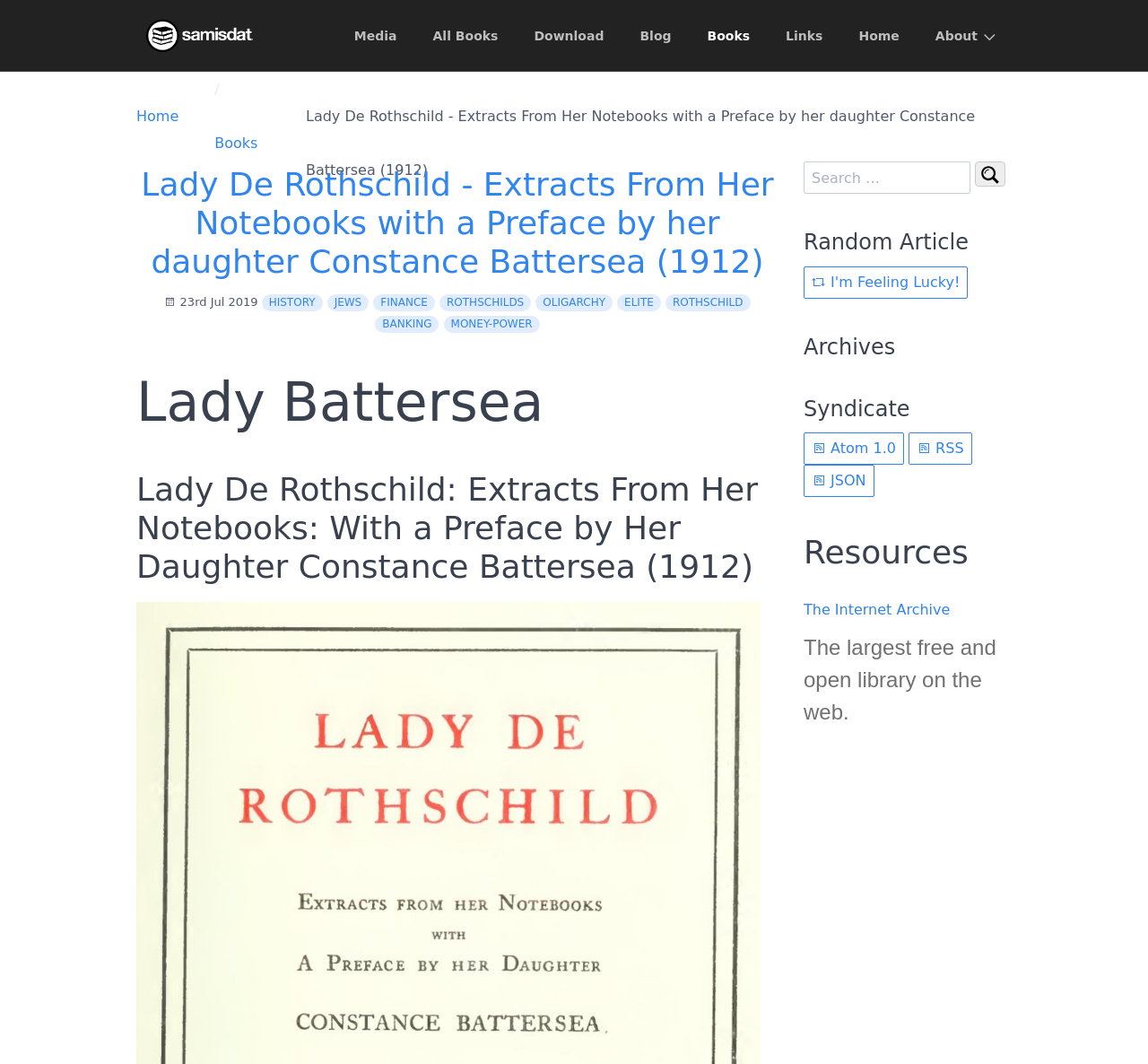Summarize the webpage with intricate details.

The webpage is an archive page for "Lady De Rothschild - Extracts From Her Notebooks with a Preface by her daughter Constance Battersea (1912)" on the Samisdat website. At the top left, there is a logo and a link to the website's homepage. Below the logo, there is a navigation menu with links to "Media", "All Books", "Download", "Blog", "Books", "Links", "Home", and "About".

The main content of the page is divided into several sections. The first section displays the title of the book, "Lady De Rothschild - Extracts From Her Notebooks with a Preface by her daughter Constance Battersea (1912)", in a large font size. Below the title, there is a link to the book's page and a timestamp indicating that the book was uploaded on "23rd Jul 2019".

To the right of the title, there are several links to categories, including "HISTORY", "JEWS", "FINANCE", "ROTHSCHILDS", "OLIGARCHY", "ELITE", "ROTHSCHILD", "BANKING", and "MONEY-POWER". These links are arranged horizontally and take up about half of the page's width.

Below the categories, there are two headings: "Lady Battersea" and "Lady De Rothschild: Extracts From Her Notebooks: With a Preface by Her Daughter Constance Battersea (1912)". These headings are followed by a search box and a search button with a magnifying glass icon.

On the right side of the page, there are several sections, including "Random Article", "Archives", "Syndicate", and "Resources". Each section has a heading and contains links to related pages or feeds, such as "I'm Feeling Lucky!", "Atom 1.0", "RSS", "JSON", and "The Internet Archive".